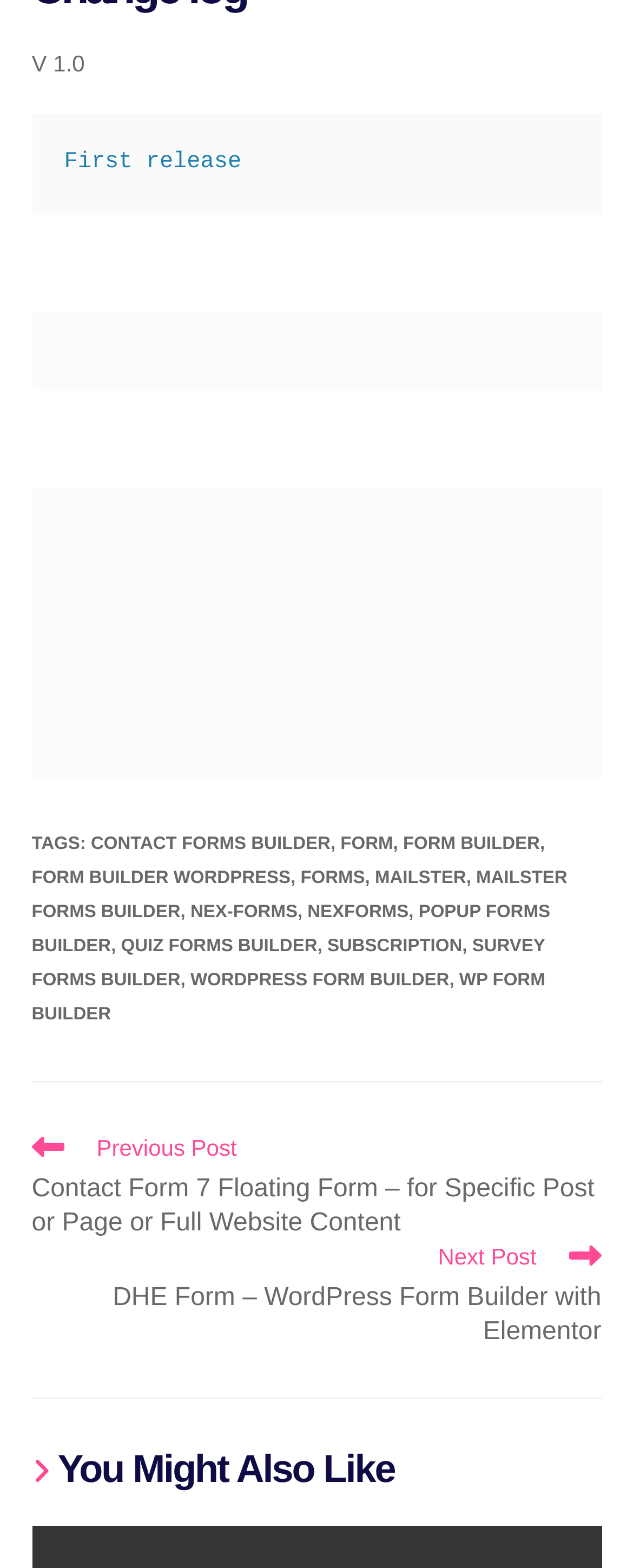Pinpoint the bounding box coordinates of the area that should be clicked to complete the following instruction: "Go to the previous post". The coordinates must be given as four float numbers between 0 and 1, i.e., [left, top, right, bottom].

[0.05, 0.721, 0.95, 0.79]